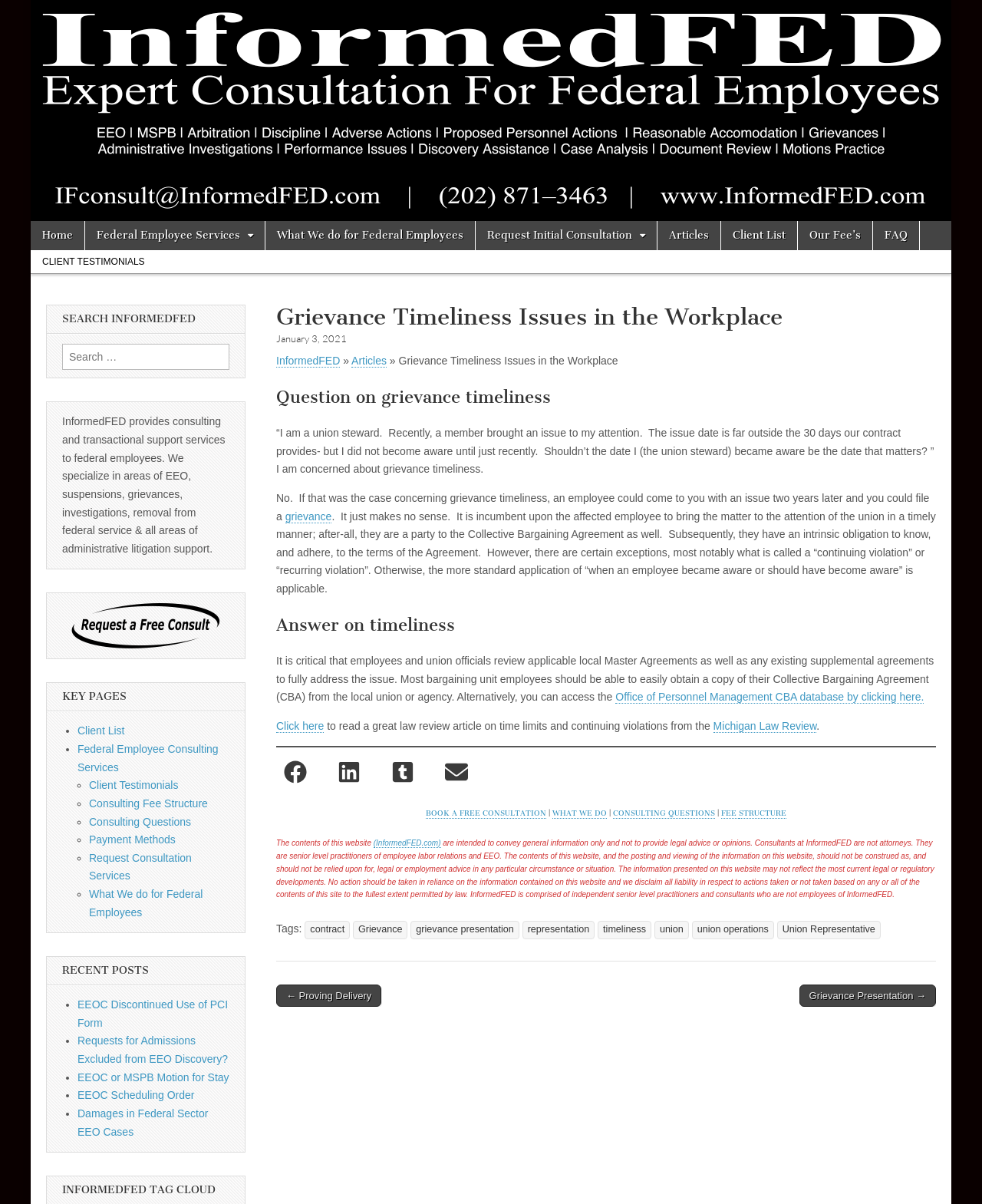Please respond to the question with a concise word or phrase:
How can employees and union officials review applicable local Master Agreements?

By accessing the Office of Personnel Management CBA database